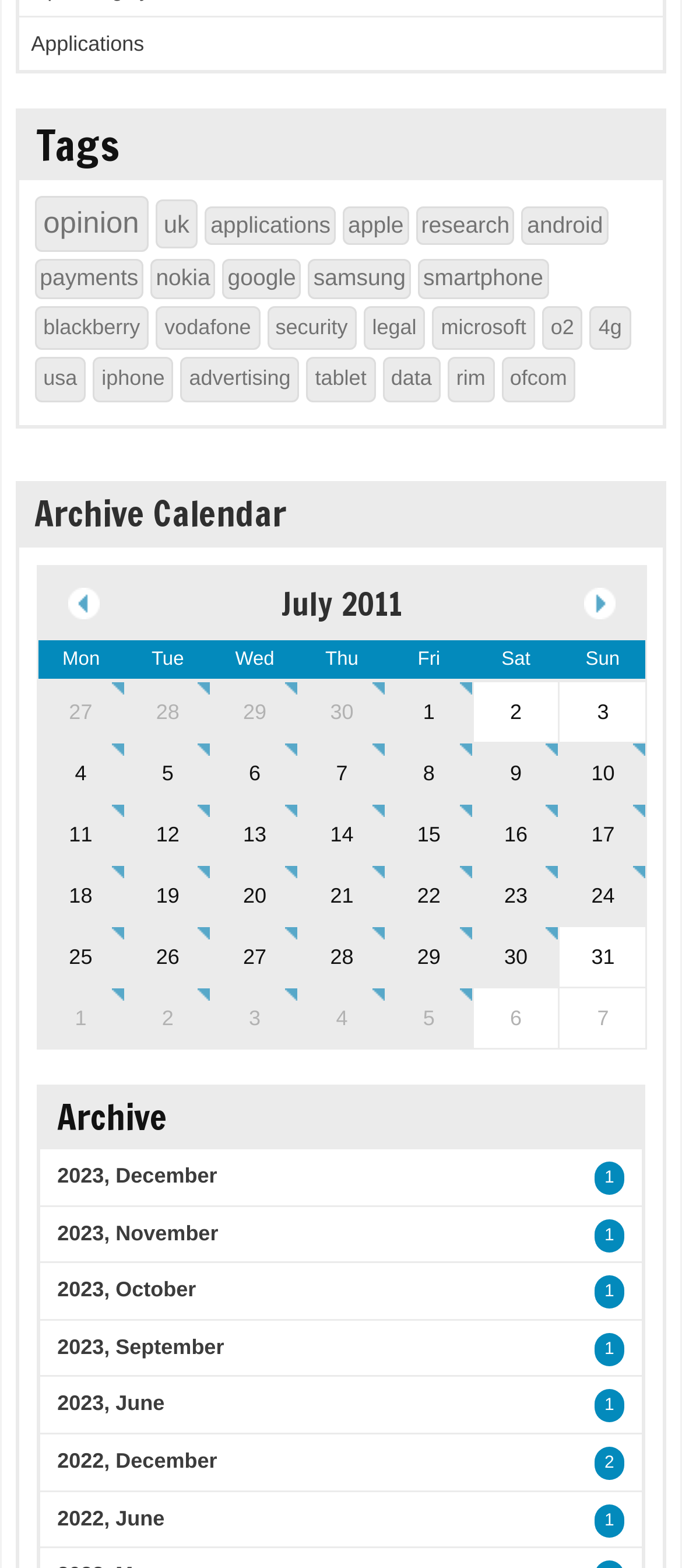What is the category of the link 'opinion'?
Refer to the image and provide a one-word or short phrase answer.

Tags